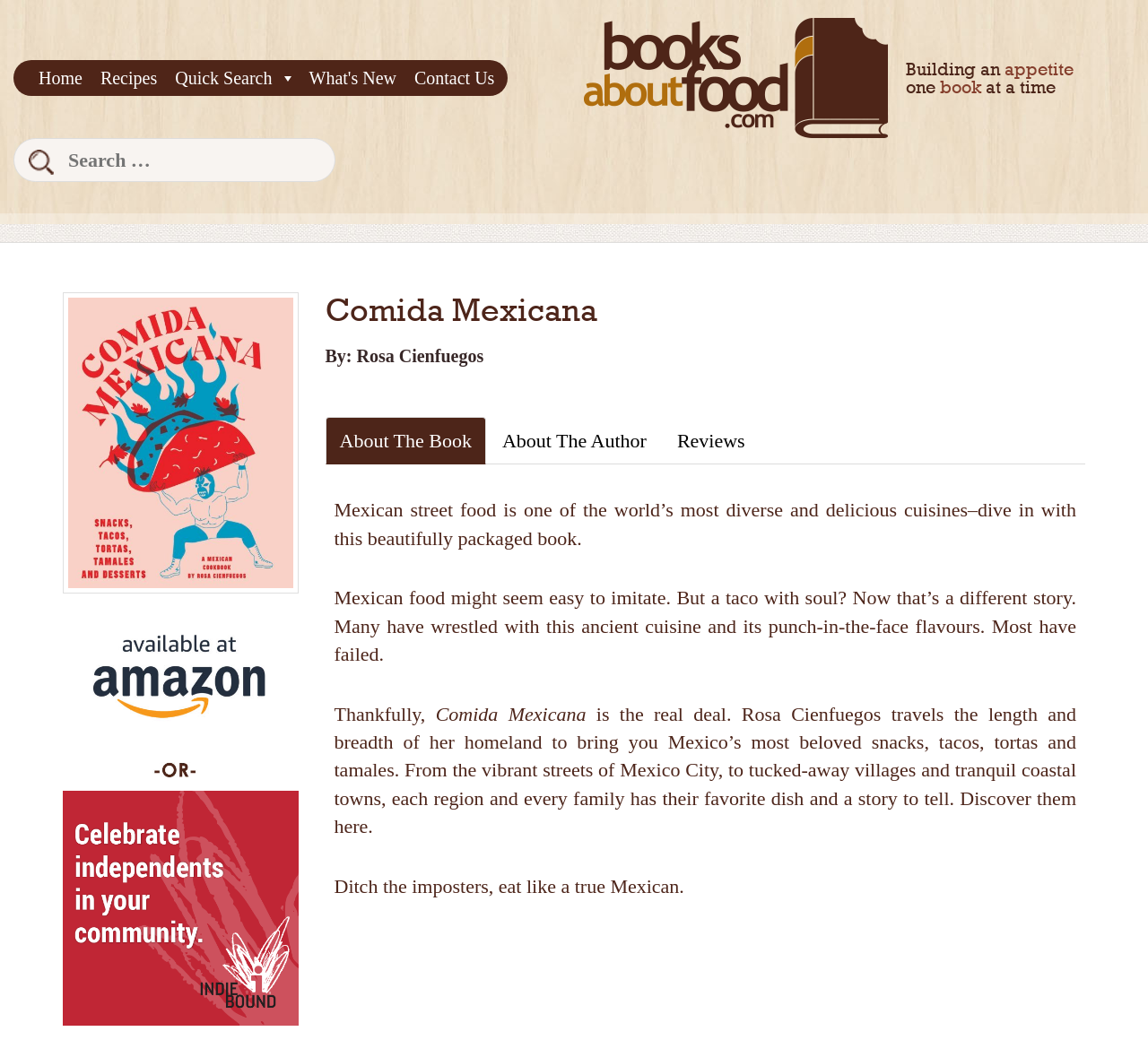Provide the bounding box coordinates of the HTML element this sentence describes: "Home".

[0.026, 0.058, 0.08, 0.092]